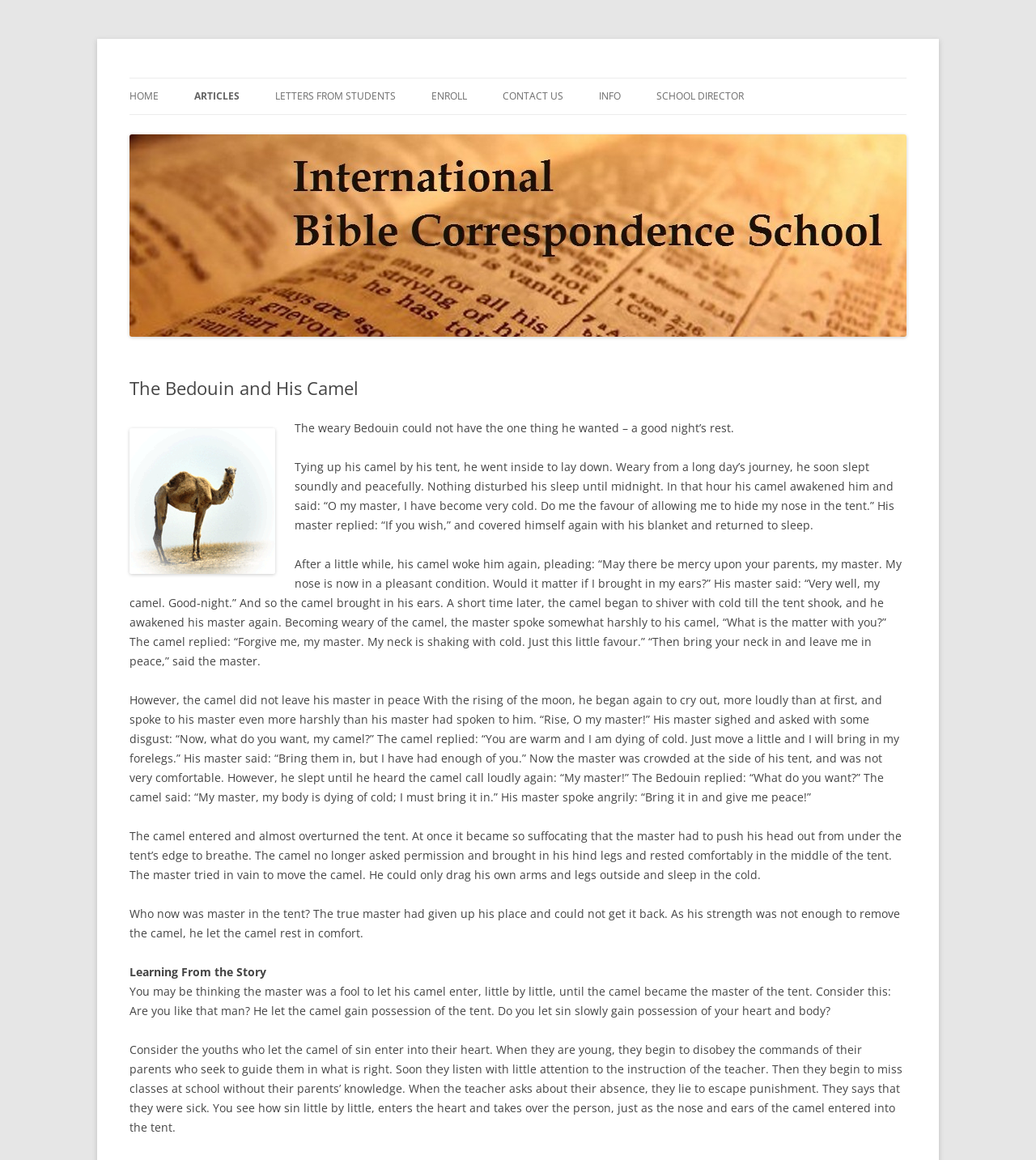Ascertain the bounding box coordinates for the UI element detailed here: "Blood Feud". The coordinates should be provided as [left, top, right, bottom] with each value being a float between 0 and 1.

[0.188, 0.184, 0.344, 0.213]